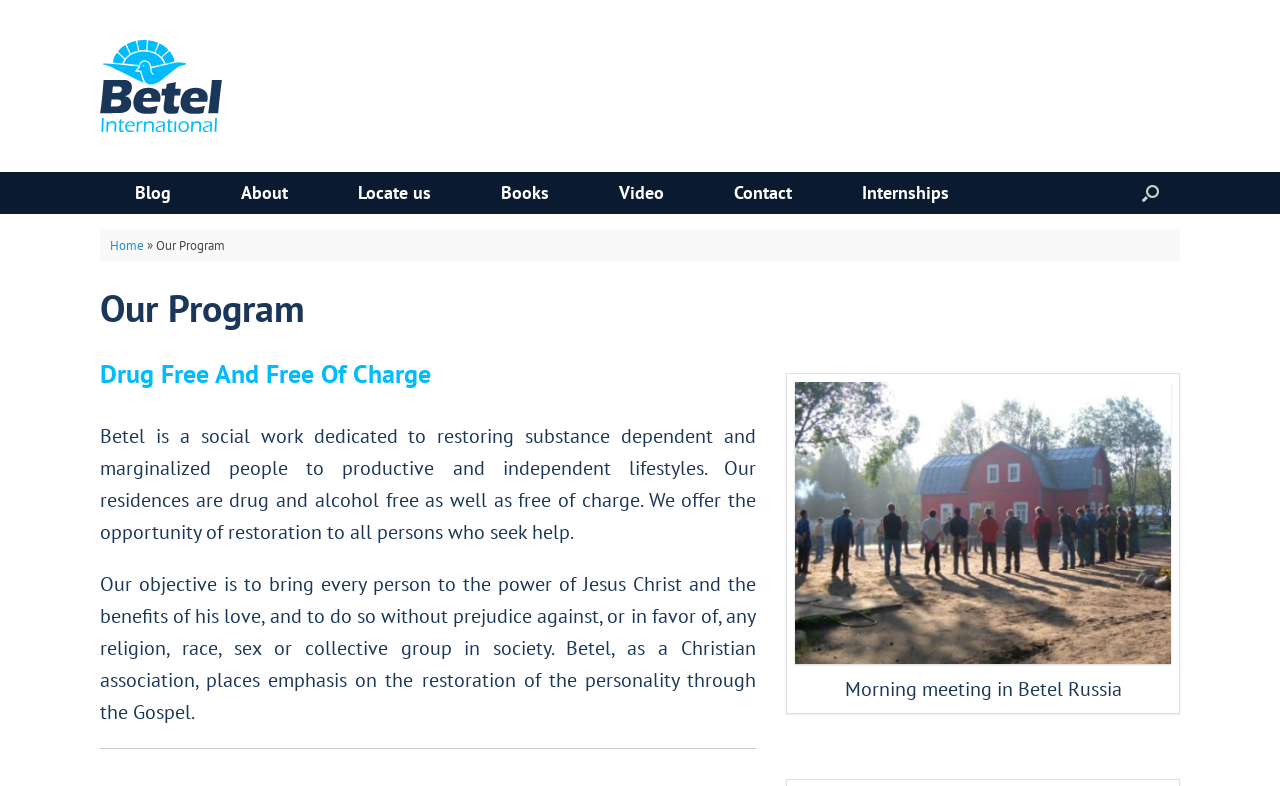With reference to the image, please provide a detailed answer to the following question: What is the theme of the image on the webpage?

The image on the webpage is described as 'Morning meeting in Betel Russia', which suggests that it is a scene from a morning meeting in one of the organization's locations in Russia.